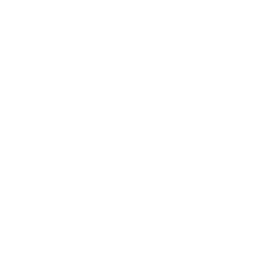What type of design is the metal emblem known for?
Answer the question with a single word or phrase, referring to the image.

High quality and stylish